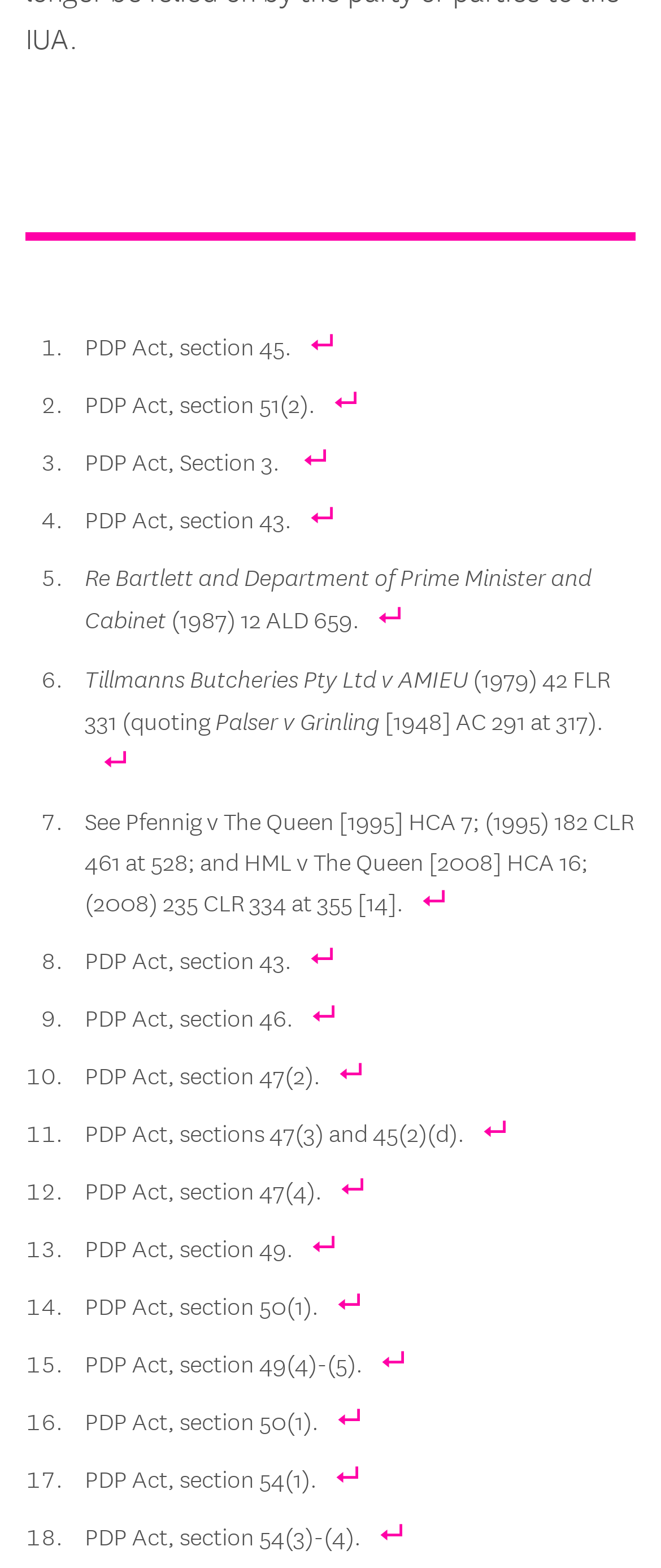What is the Act mentioned throughout the webpage?
Could you answer the question in a detailed manner, providing as much information as possible?

I observed that the webpage repeatedly mentions 'PDP Act' along with various section numbers, indicating that the Act being referred to is the PDP Act.